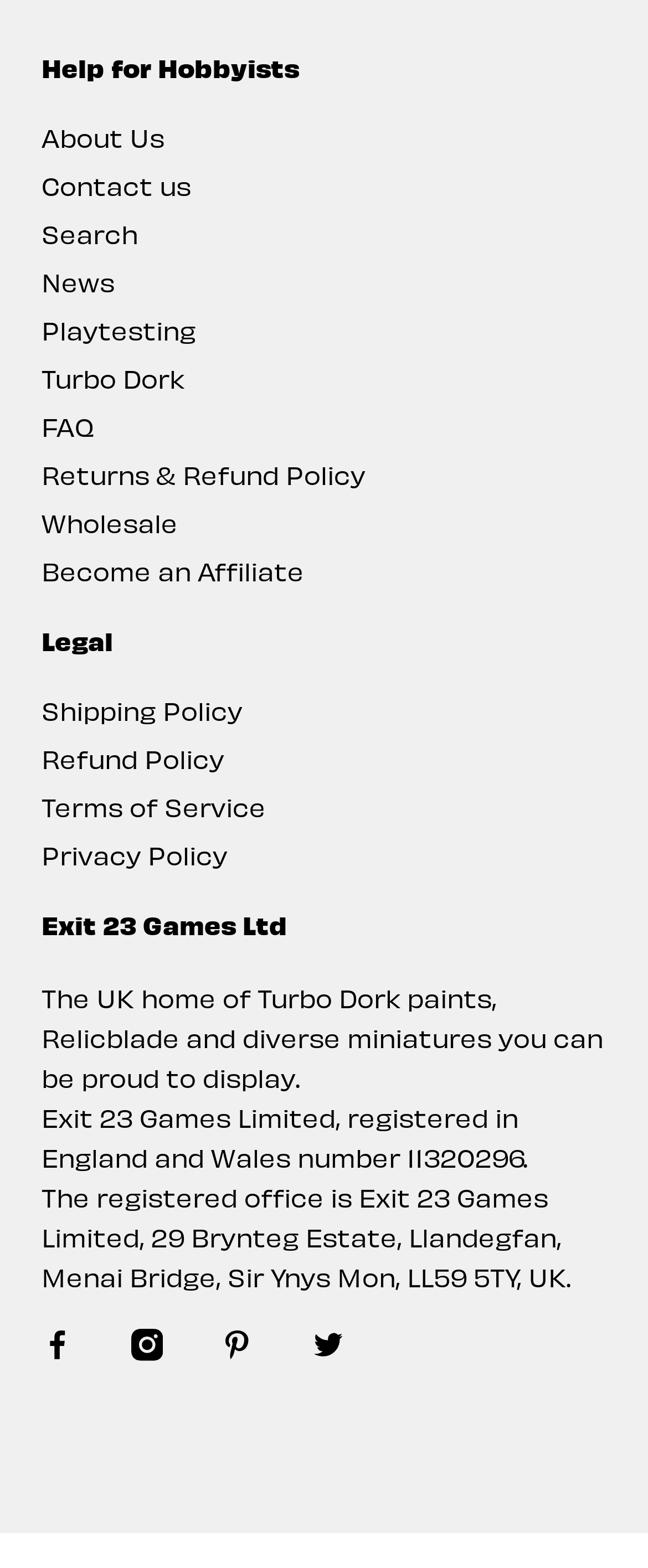How many links are there in the top section?
Respond with a short answer, either a single word or a phrase, based on the image.

9